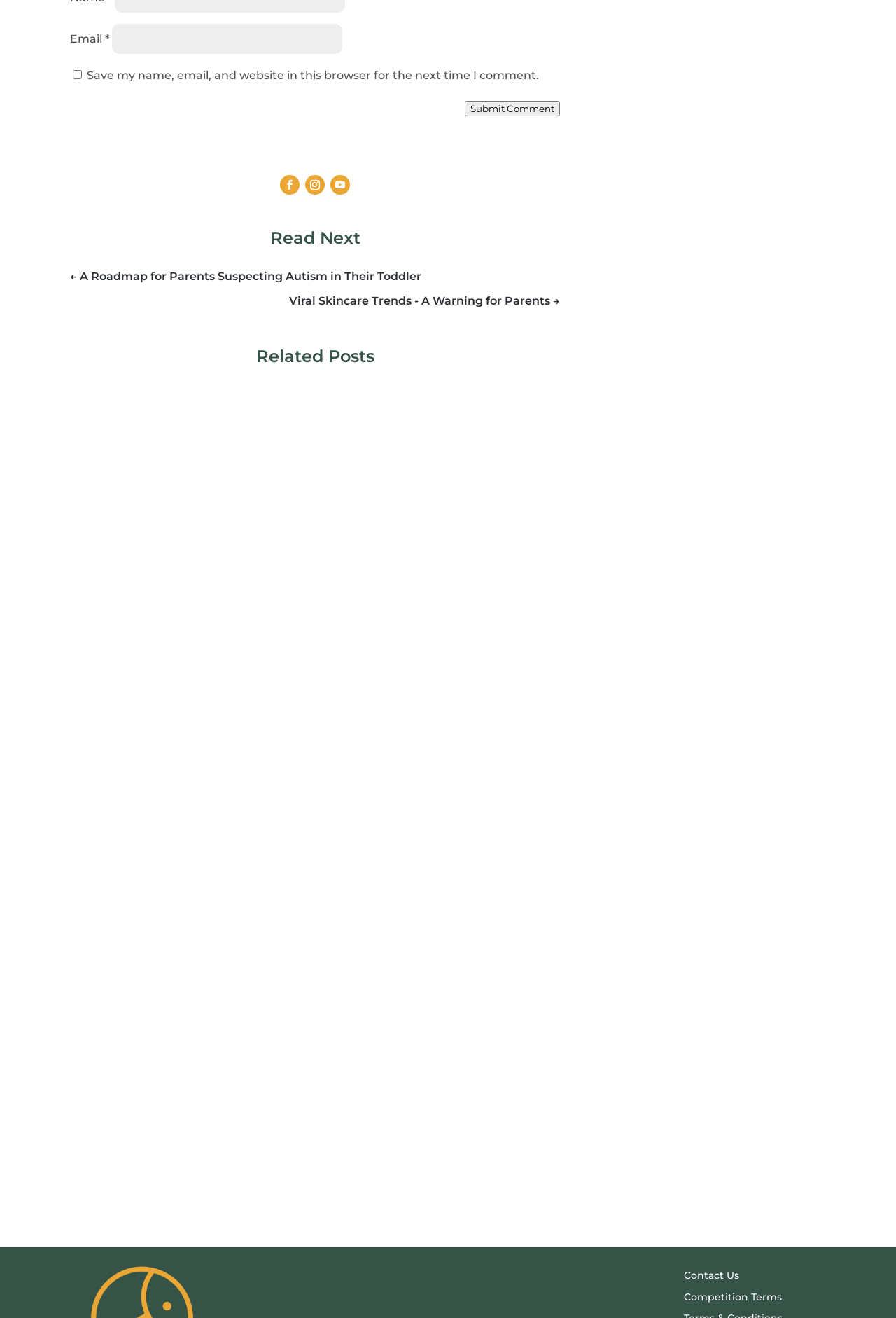Provide a brief response using a word or short phrase to this question:
What is the date of the second article?

May 8, 2024